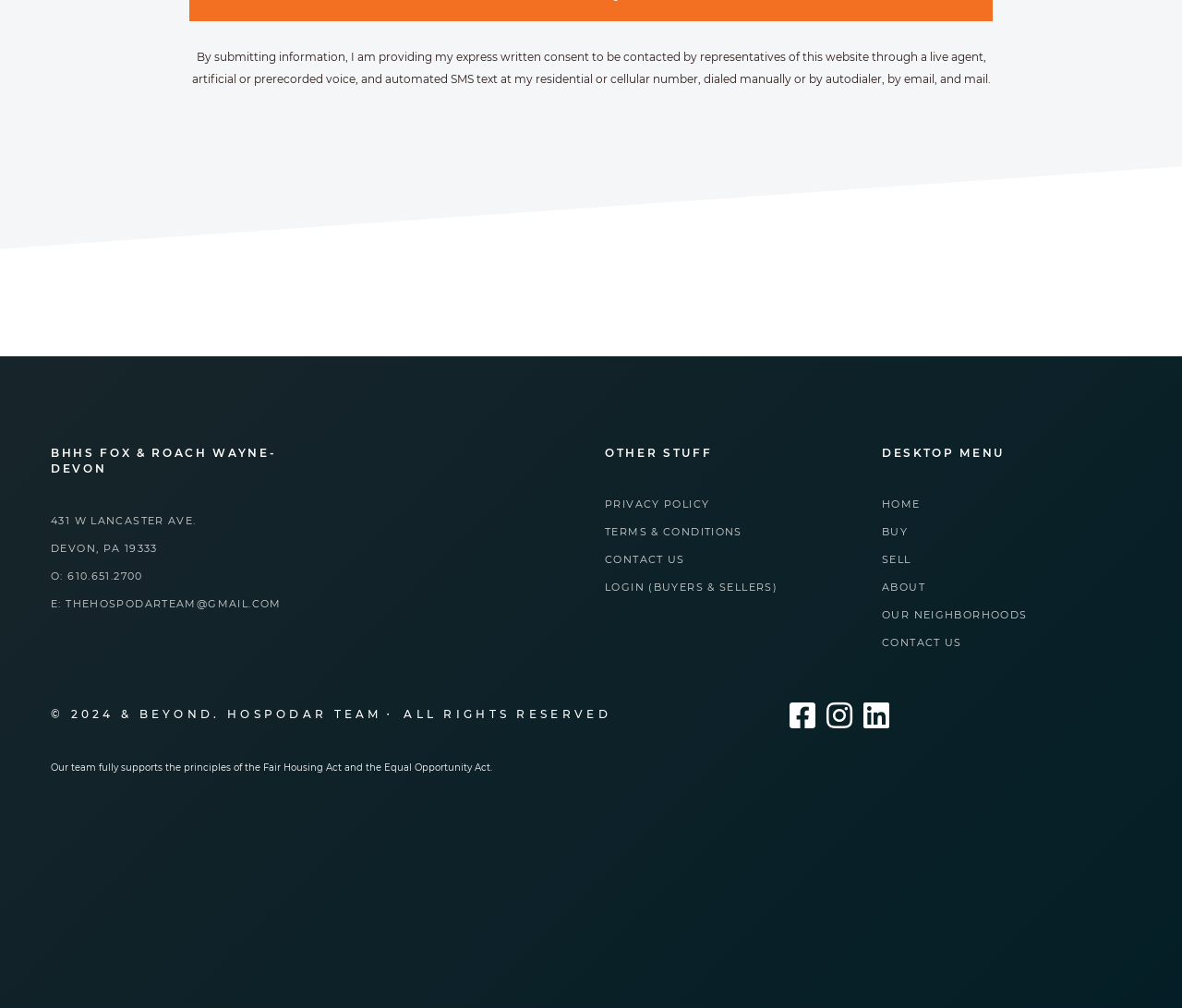Could you specify the bounding box coordinates for the clickable section to complete the following instruction: "Click the search icon"?

None